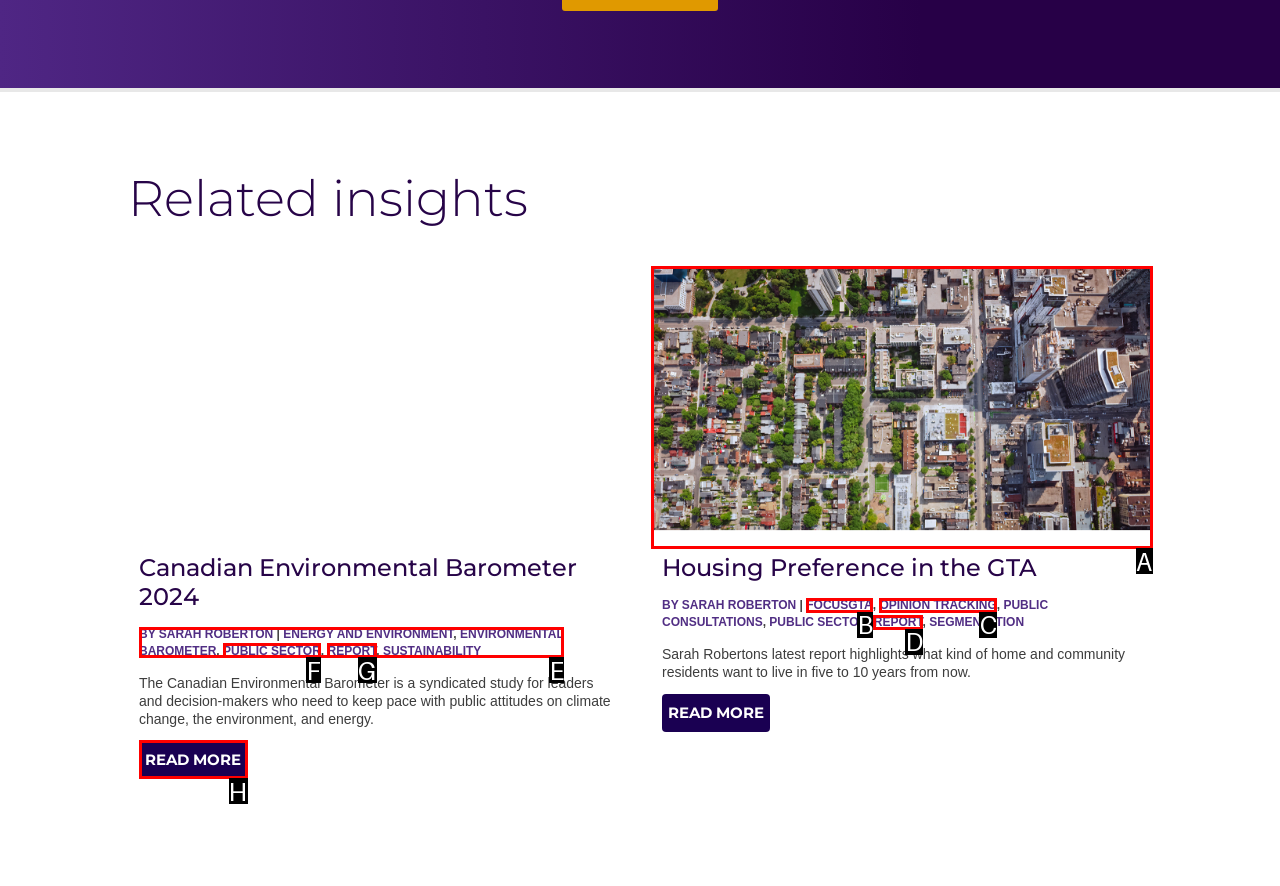Choose the HTML element to click for this instruction: Read more about Canadian Environmental Barometer 2024 Answer with the letter of the correct choice from the given options.

H